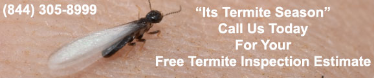Respond to the question below with a single word or phrase: What is the call to action in the image?

Call for a free termite inspection estimate